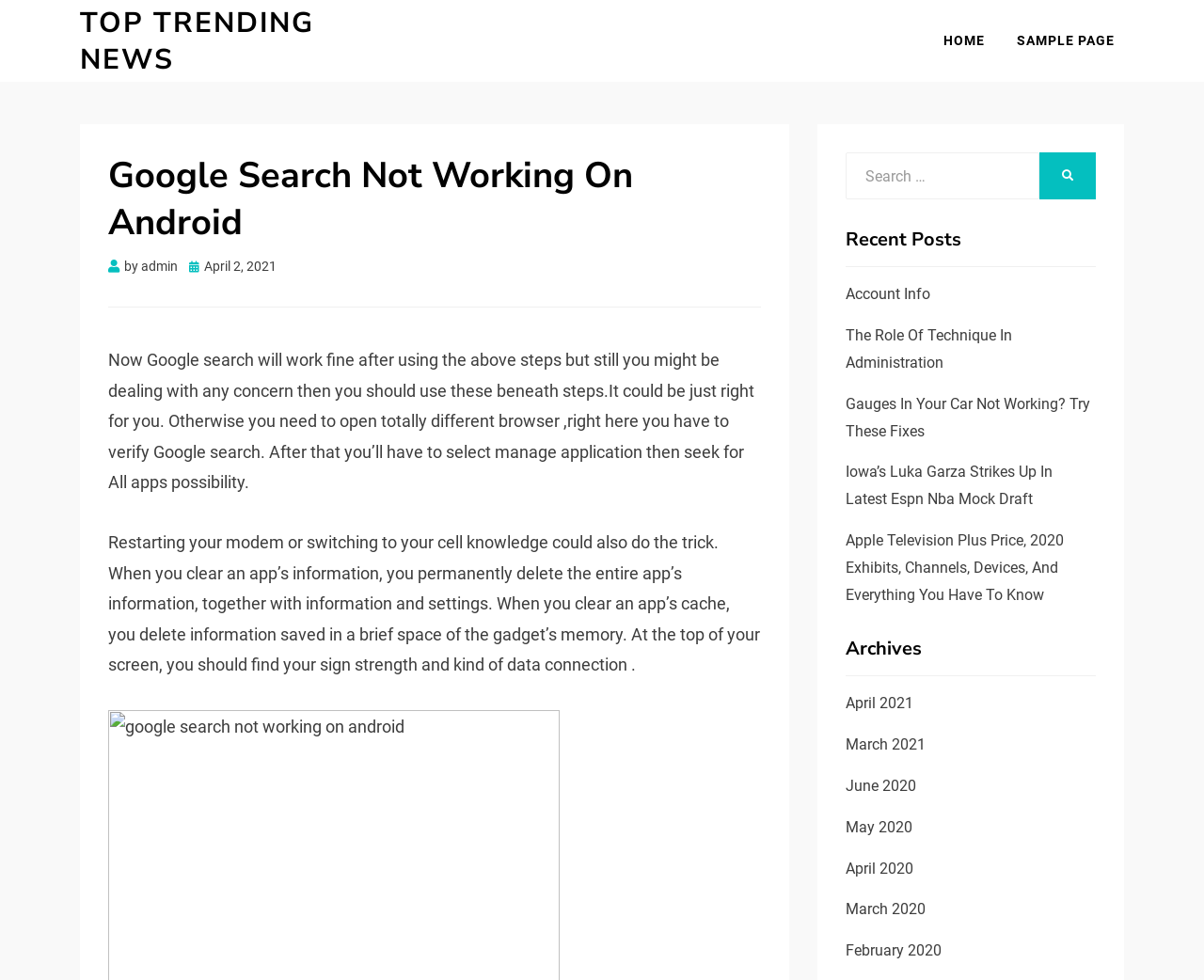Identify the bounding box coordinates of the clickable region necessary to fulfill the following instruction: "Read recent post 'Account Info'". The bounding box coordinates should be four float numbers between 0 and 1, i.e., [left, top, right, bottom].

[0.702, 0.311, 0.772, 0.329]